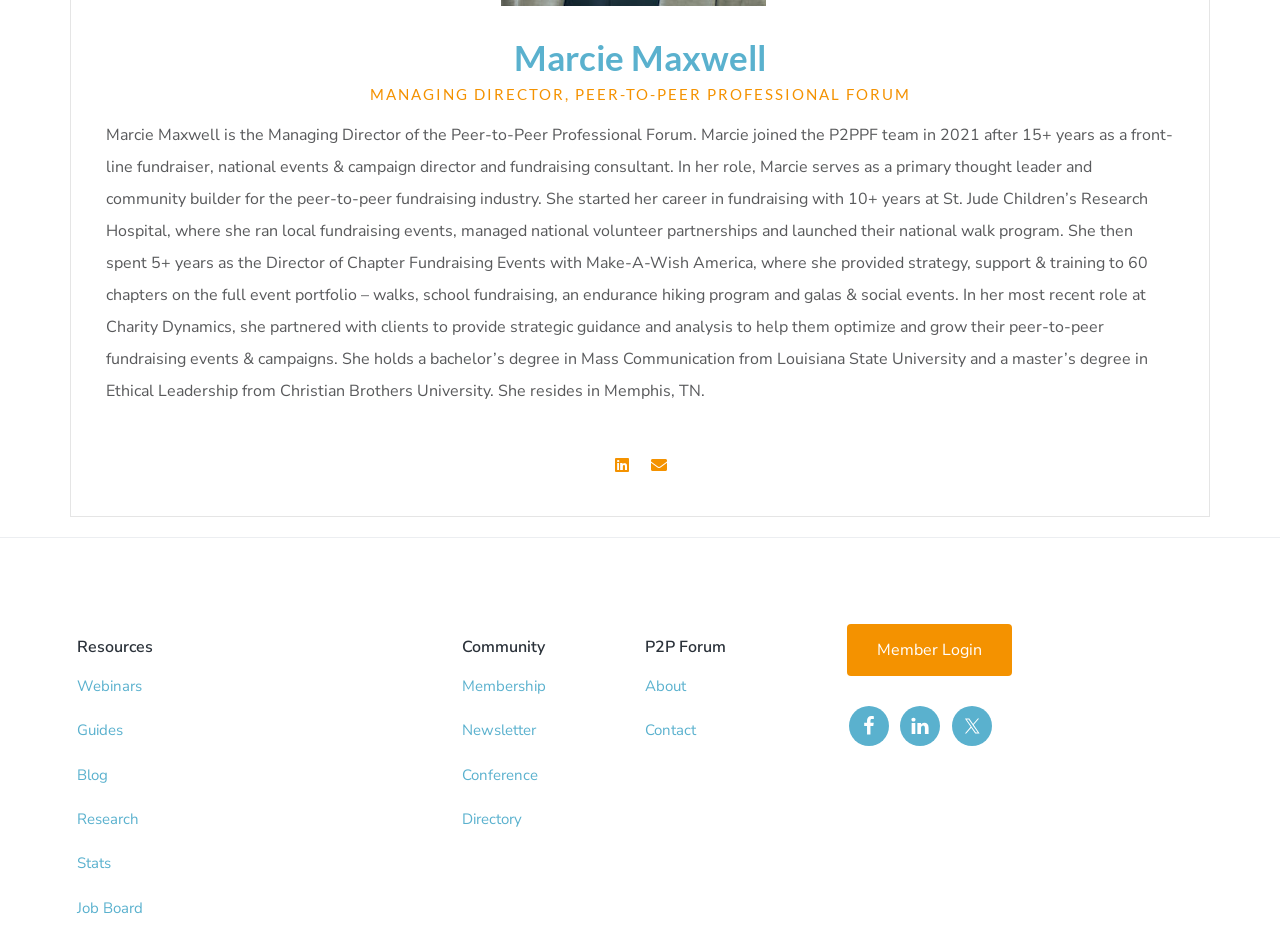What social media platforms does the Peer-to-Peer Professional Forum have a presence on?
Using the visual information, answer the question in a single word or phrase.

Facebook, LinkedIn, Twitter